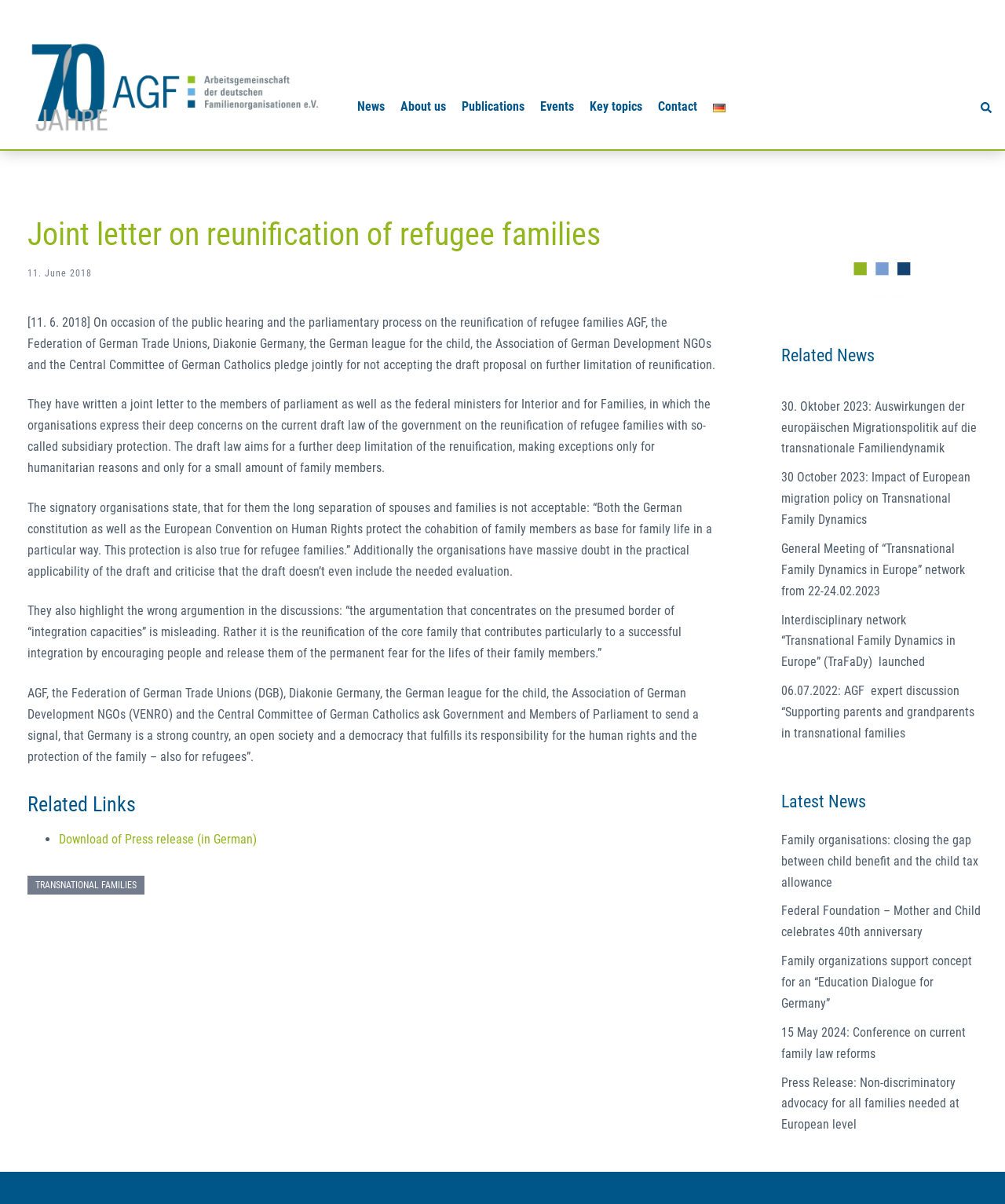From the image, can you give a detailed response to the question below:
What is the purpose of the joint letter?

The purpose of the joint letter is to express the deep concerns of the signatory organizations on the current draft law of the government on the reunification of refugee families with so-called subsidiary protection, as stated in the article.